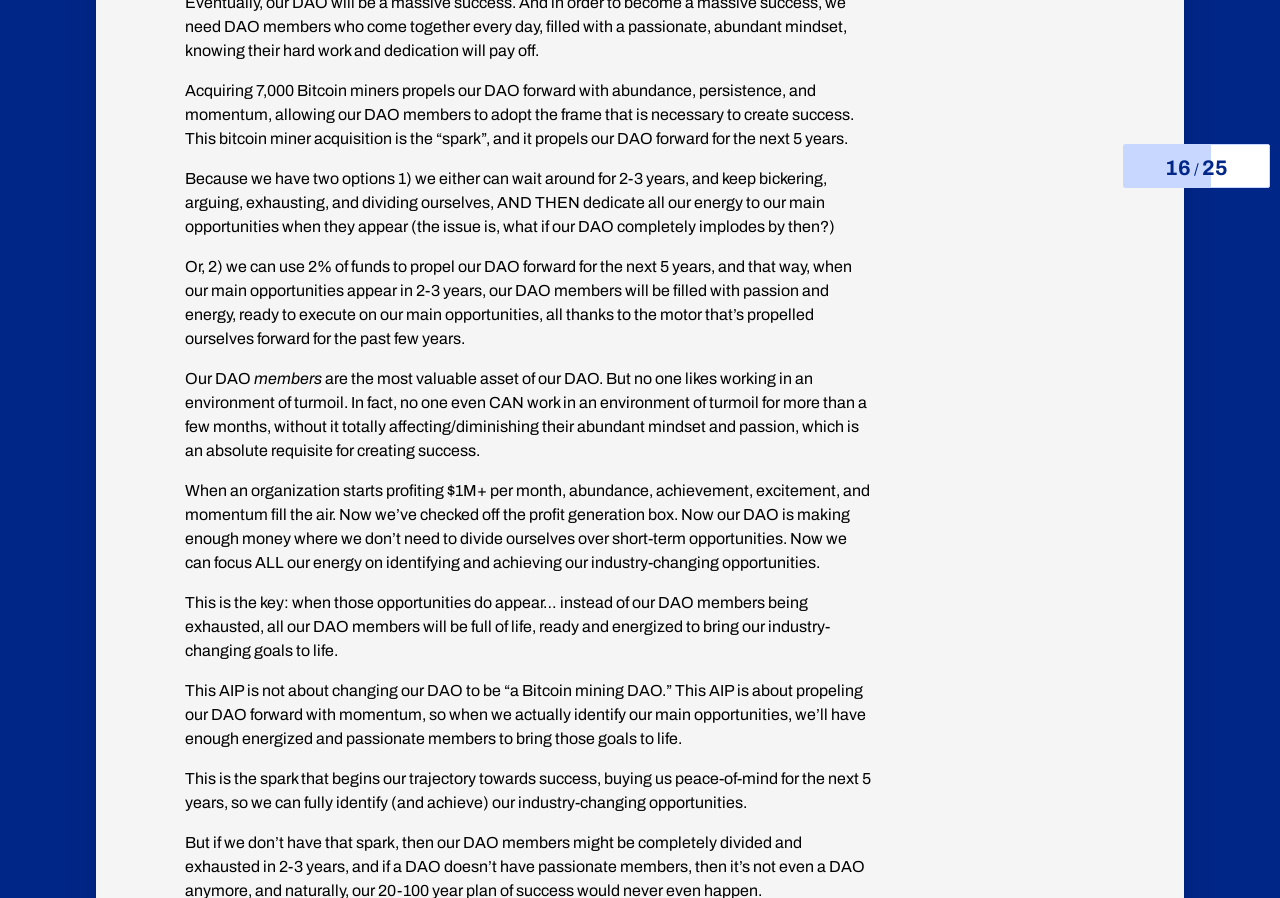Identify the bounding box coordinates of the clickable region to carry out the given instruction: "Browse other topics in Withdrawn AIPs".

[0.4, 0.878, 0.509, 0.903]